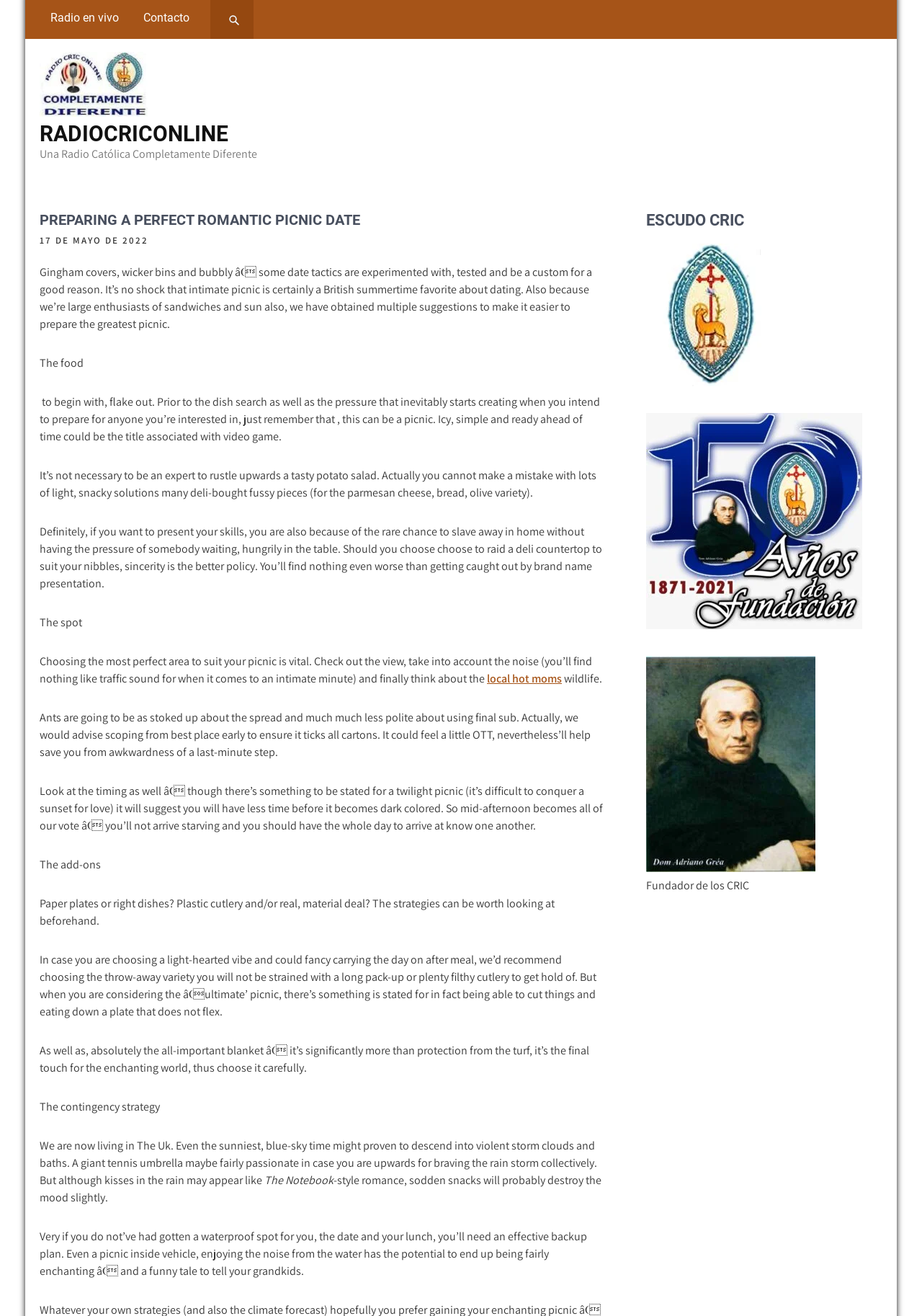Give a concise answer using only one word or phrase for this question:
What is the name of the founder of CRIC?

Don Adrián Gréa